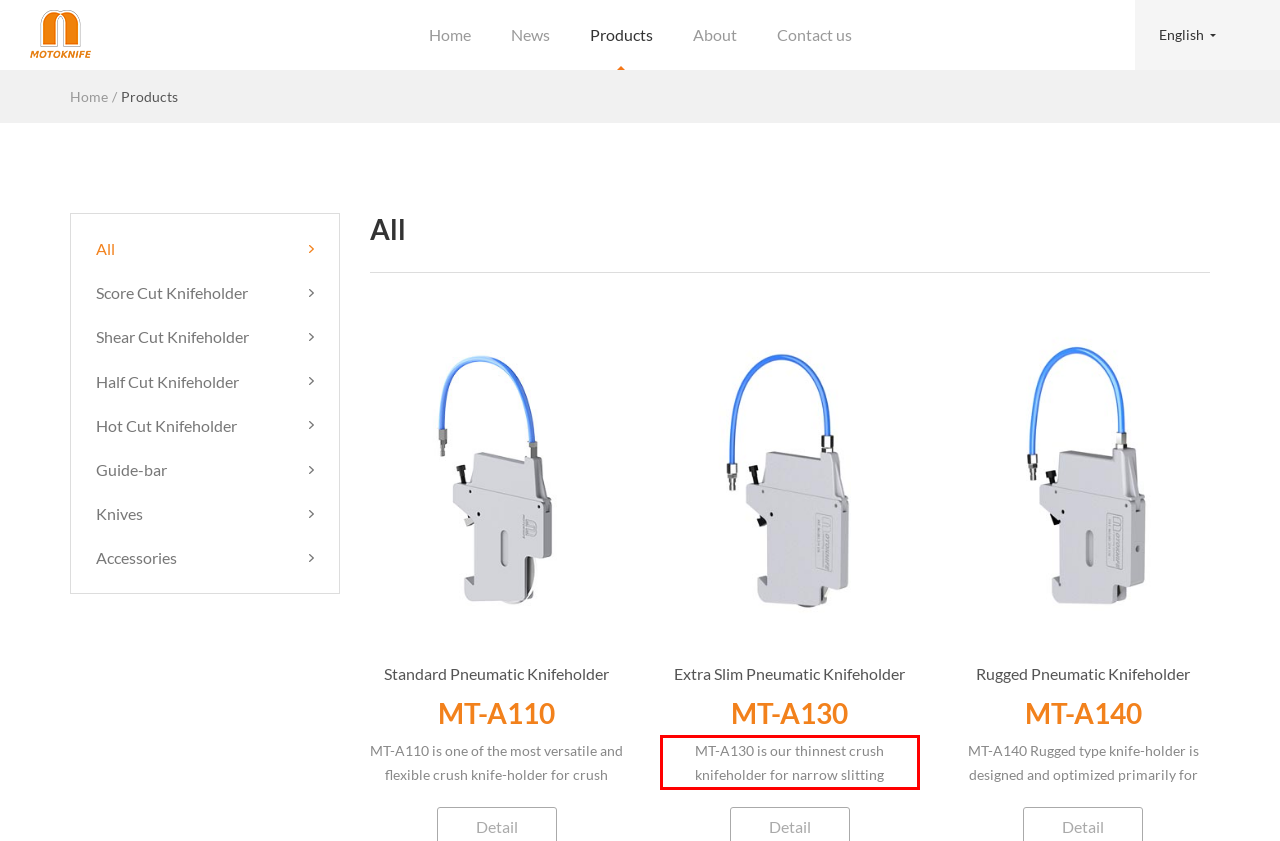Using the webpage screenshot, recognize and capture the text within the red bounding box.

MT-A130 is our thinnest crush knifeholder for narrow slitting application. With its compact knife-holder dimensions ,it achieves minimum 10mm narrow web slitting. It is a cost-effective and reliable choice for modular designed knife-holder. The excellent rigidity body frame and stable slitting pressure features can be generated high quality production outputs for low investment. The knife-holder can meet guide-bar GB01/GB02/ GB04 accessories and replace different types of blade for multi-purpose application. MT-A130 is widely used in slitting light rubber, paper, cloth, plastic film...etc.